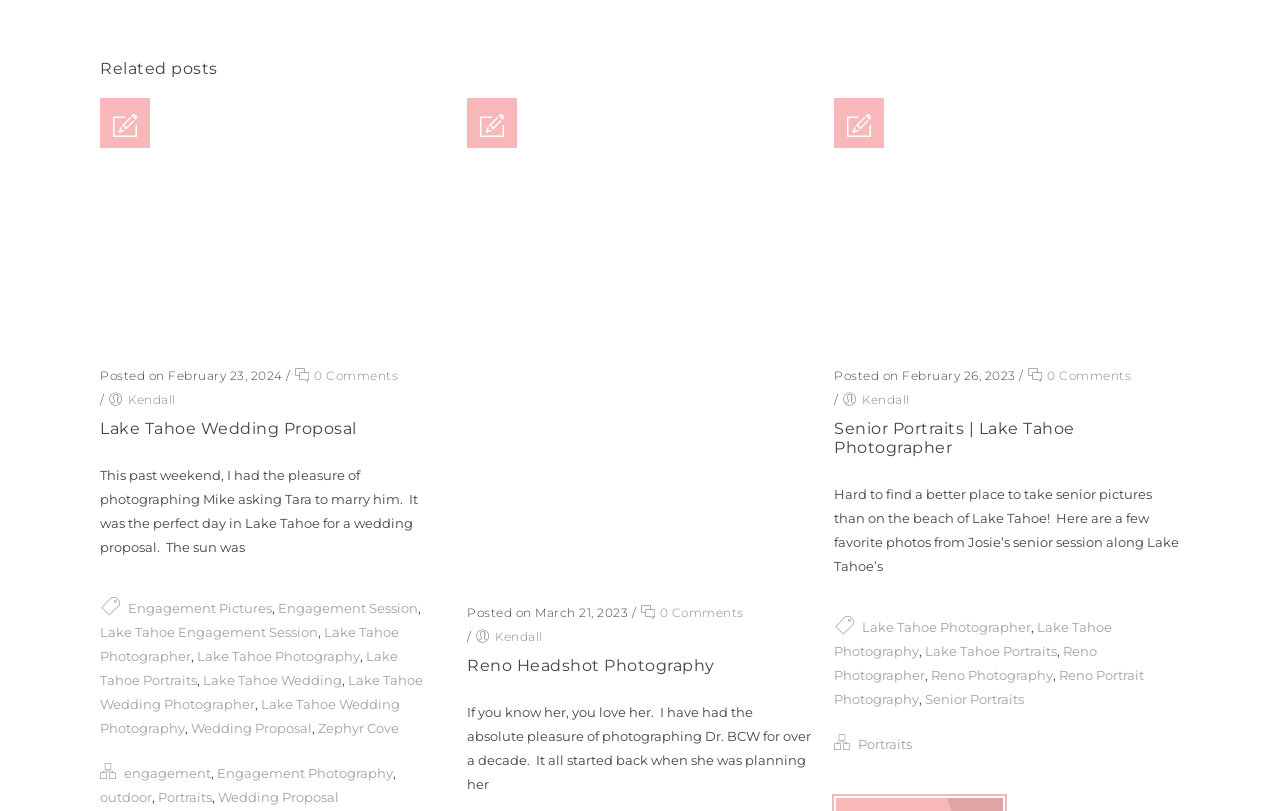Identify the bounding box coordinates of the section that should be clicked to achieve the task described: "Click on 'Lake Tahoe Wedding Proposal at Zephyr Cove Engagement Picutres'".

[0.078, 0.409, 0.348, 0.428]